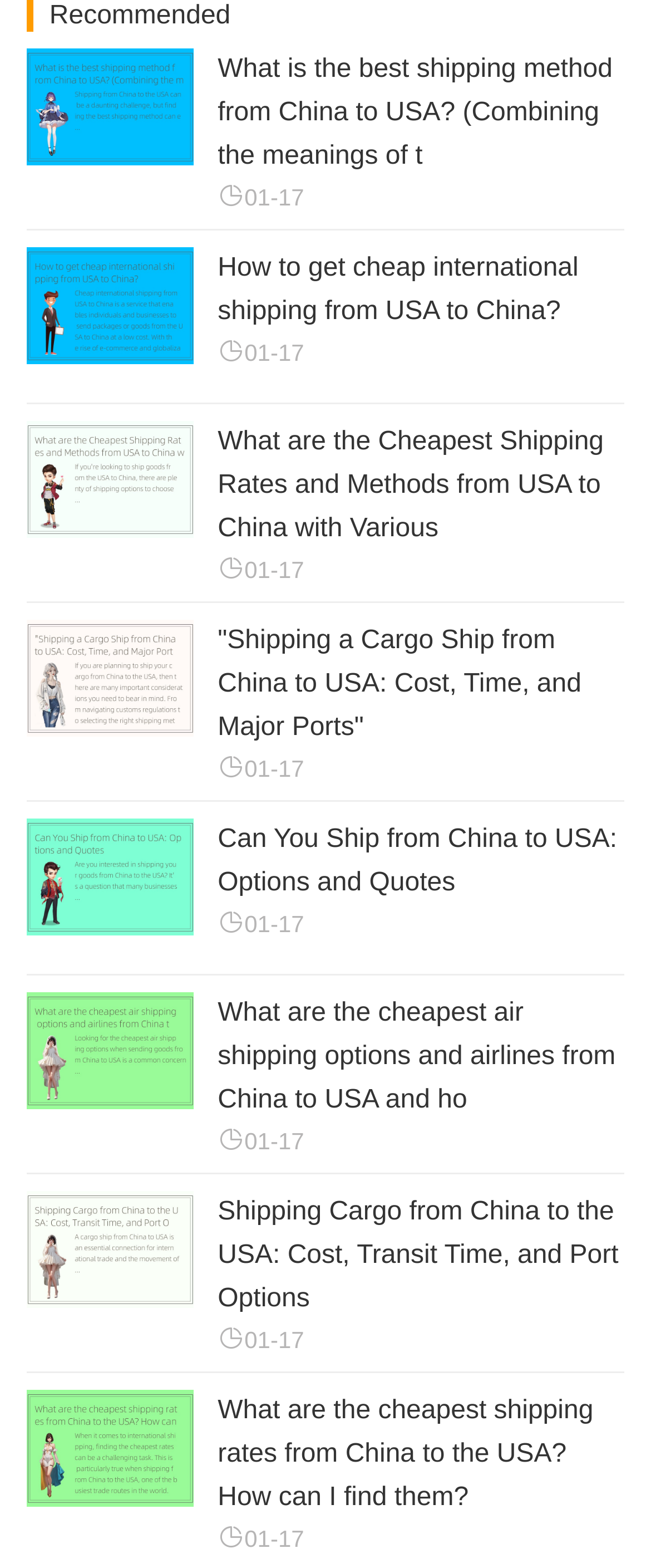Determine the bounding box coordinates of the clickable element to achieve the following action: 'Read the article 'How to get cheap international shipping from USA to China?''. Provide the coordinates as four float values between 0 and 1, formatted as [left, top, right, bottom].

[0.334, 0.157, 0.96, 0.213]